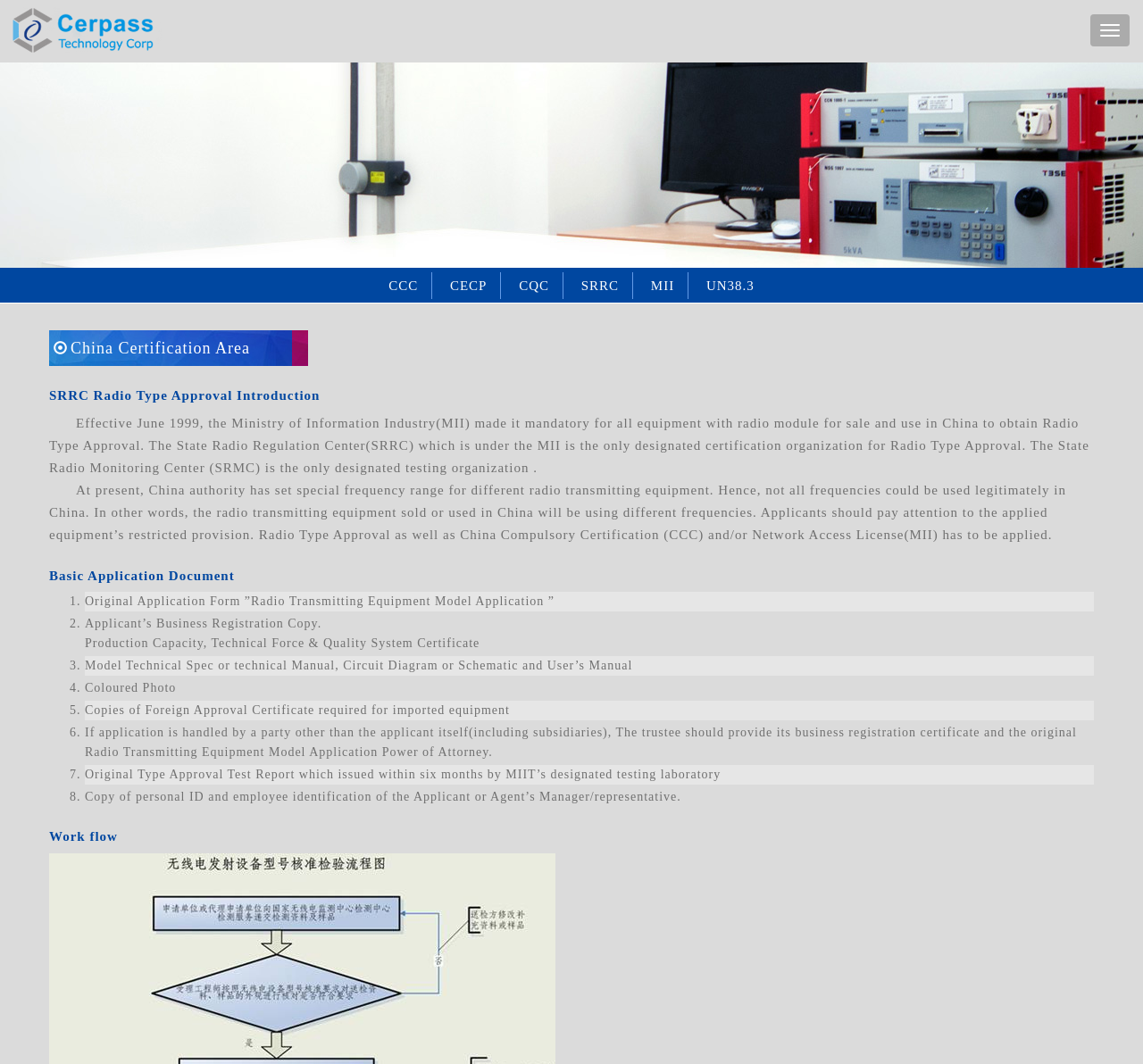Find the coordinates for the bounding box of the element with this description: "UN38.3".

[0.606, 0.256, 0.672, 0.281]